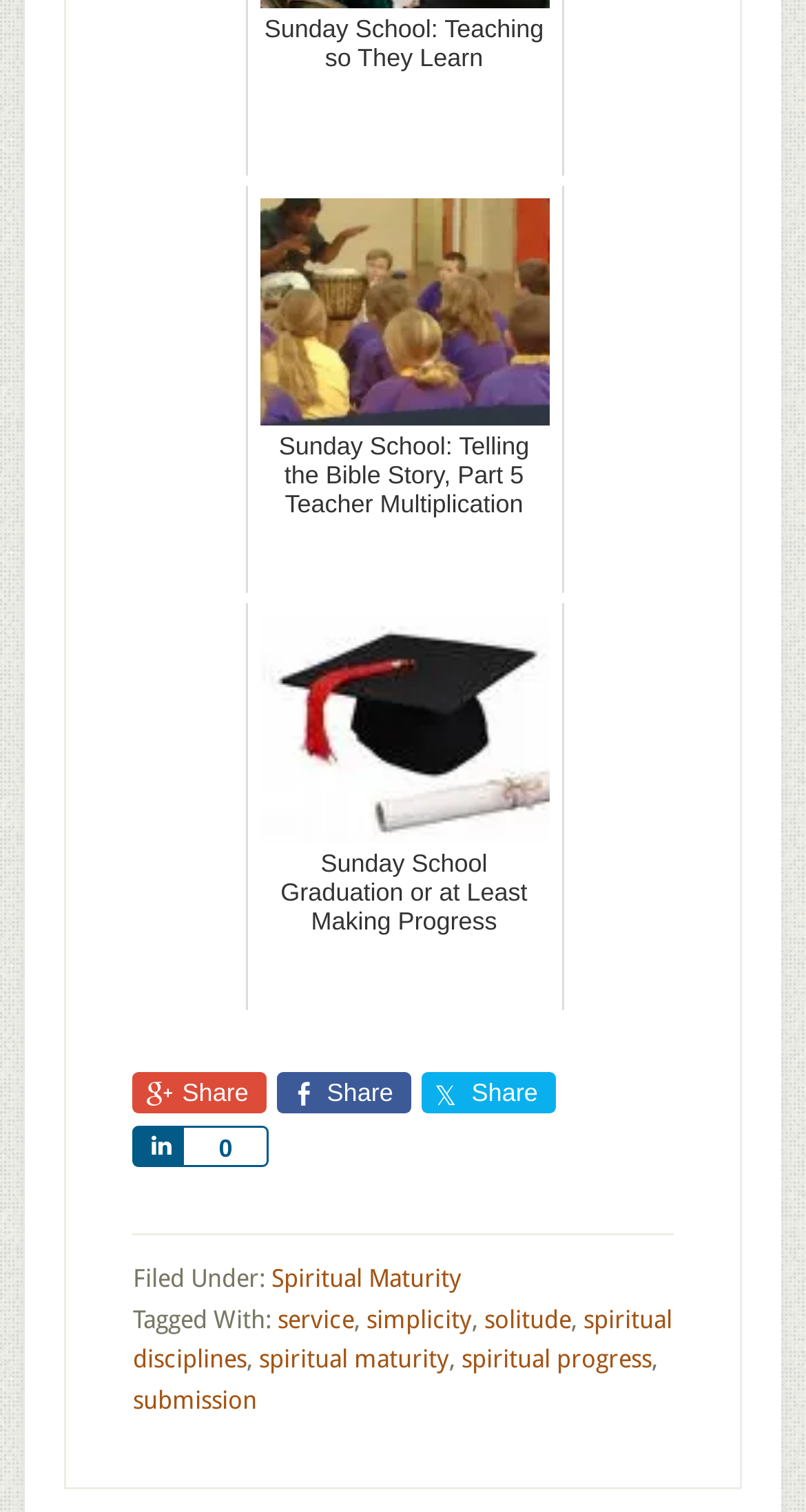Give a short answer using one word or phrase for the question:
What is the purpose of the links at the bottom of the webpage?

Sharing